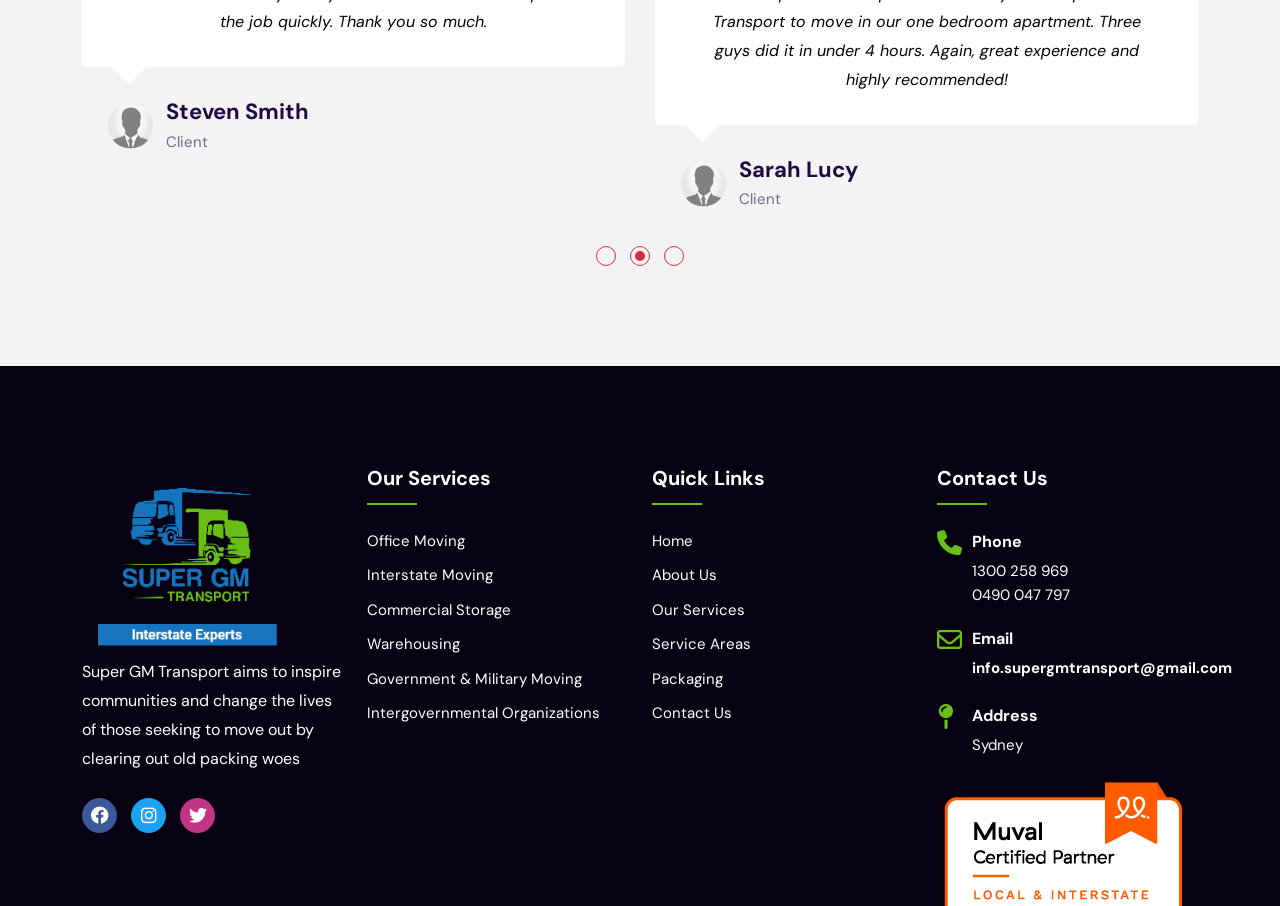Please determine the bounding box coordinates of the element's region to click in order to carry out the following instruction: "View Office Moving services". The coordinates should be four float numbers between 0 and 1, i.e., [left, top, right, bottom].

[0.287, 0.585, 0.363, 0.609]